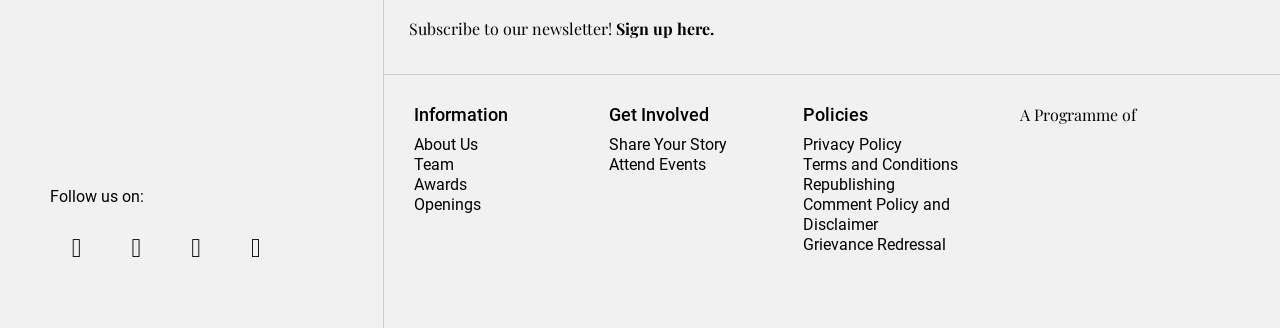Predict the bounding box of the UI element that fits this description: "Comment Policy and Disclaimer".

[0.627, 0.594, 0.742, 0.713]